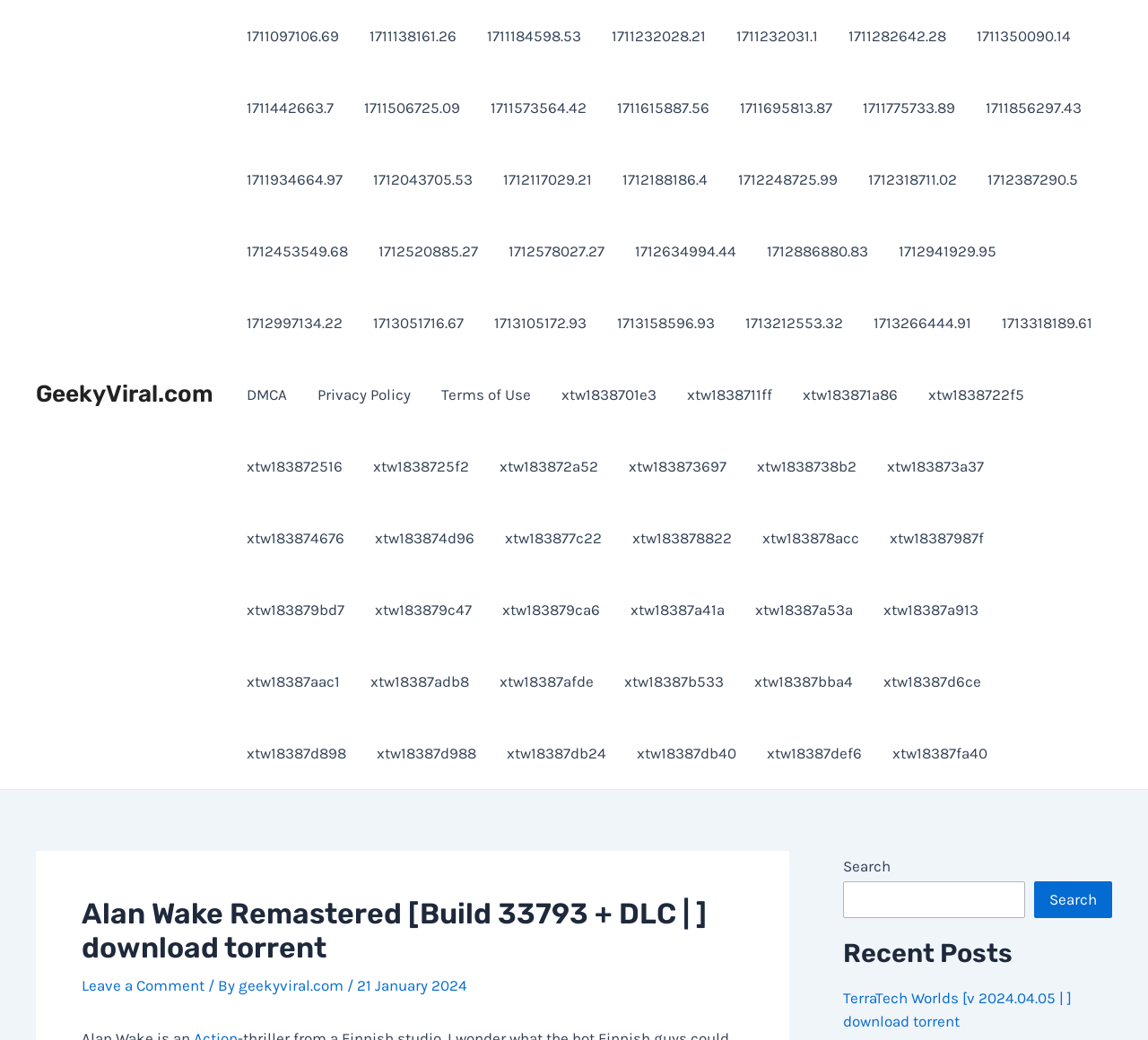What is the date of the latest article?
Look at the screenshot and respond with one word or a short phrase.

21 January 2024